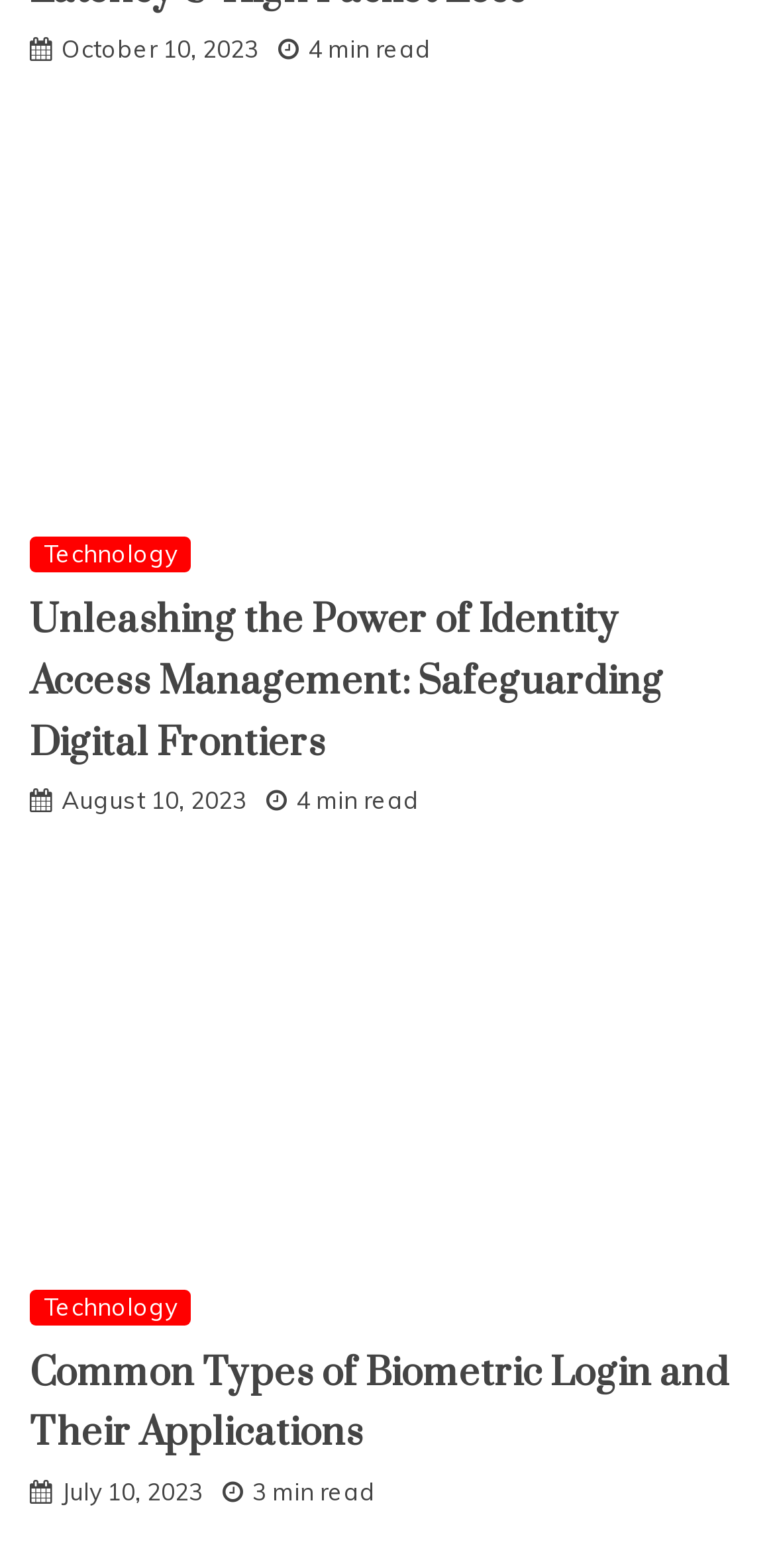Please find the bounding box coordinates of the section that needs to be clicked to achieve this instruction: "Read the article about Biometric Login".

[0.038, 0.548, 0.962, 0.81]